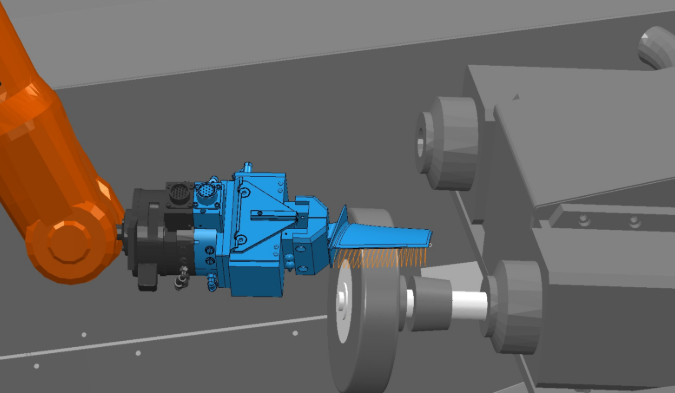What is the purpose of the rotating mechanism?
Look at the image and respond with a one-word or short-phrase answer.

efficient material removal